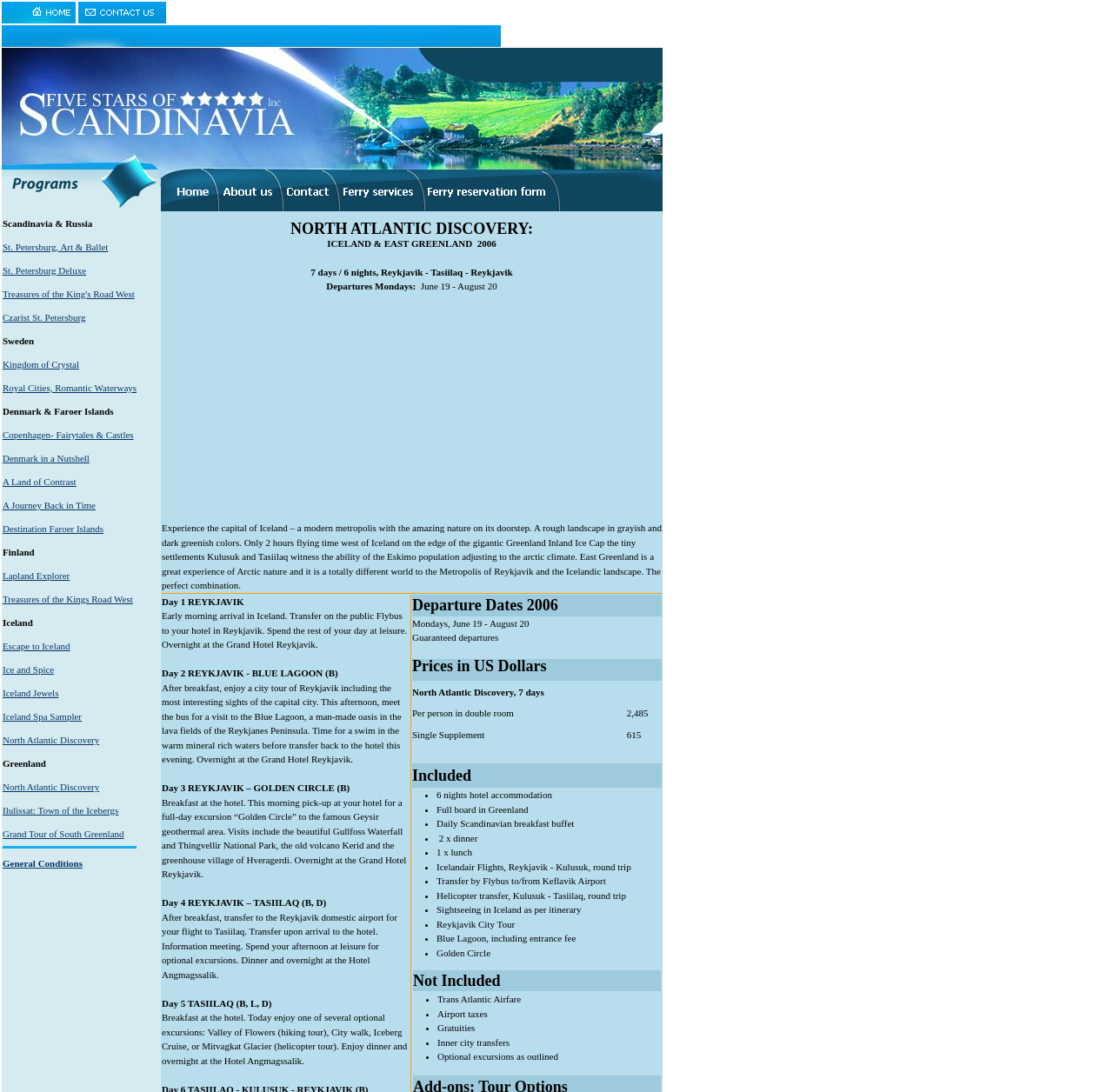Find the bounding box coordinates of the element I should click to carry out the following instruction: "View Denmark & Faroer Islands".

[0.002, 0.366, 0.123, 0.387]